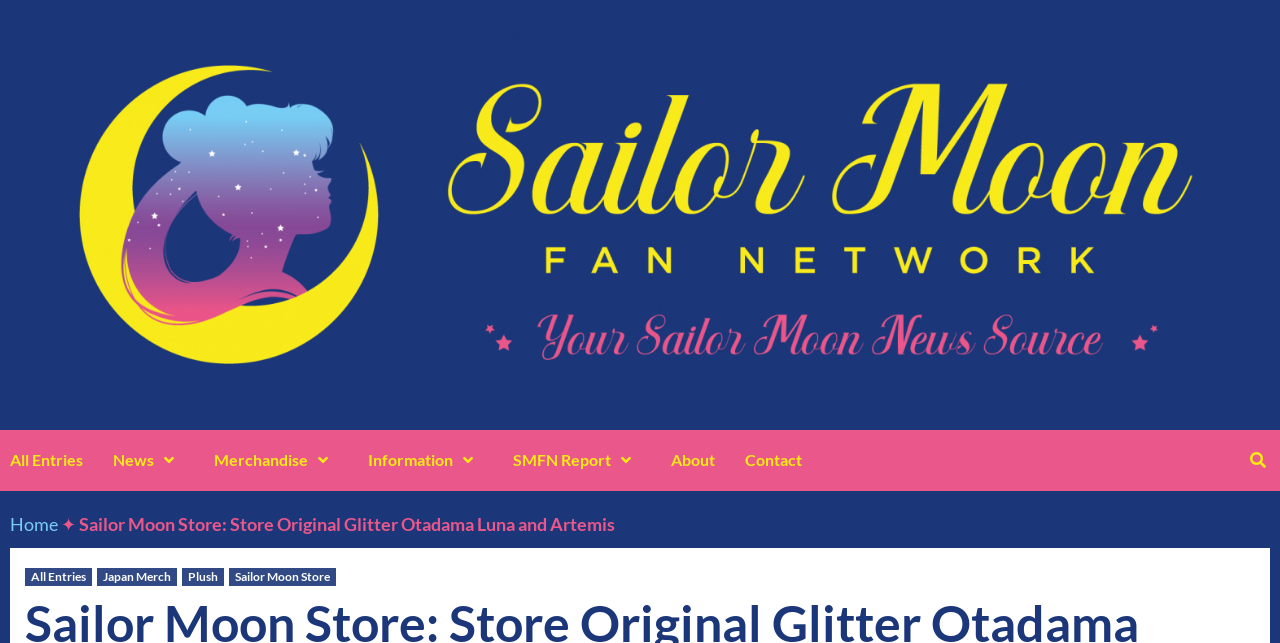Ascertain the bounding box coordinates for the UI element detailed here: "Contact". The coordinates should be provided as [left, top, right, bottom] with each value being a float between 0 and 1.

[0.582, 0.669, 0.65, 0.764]